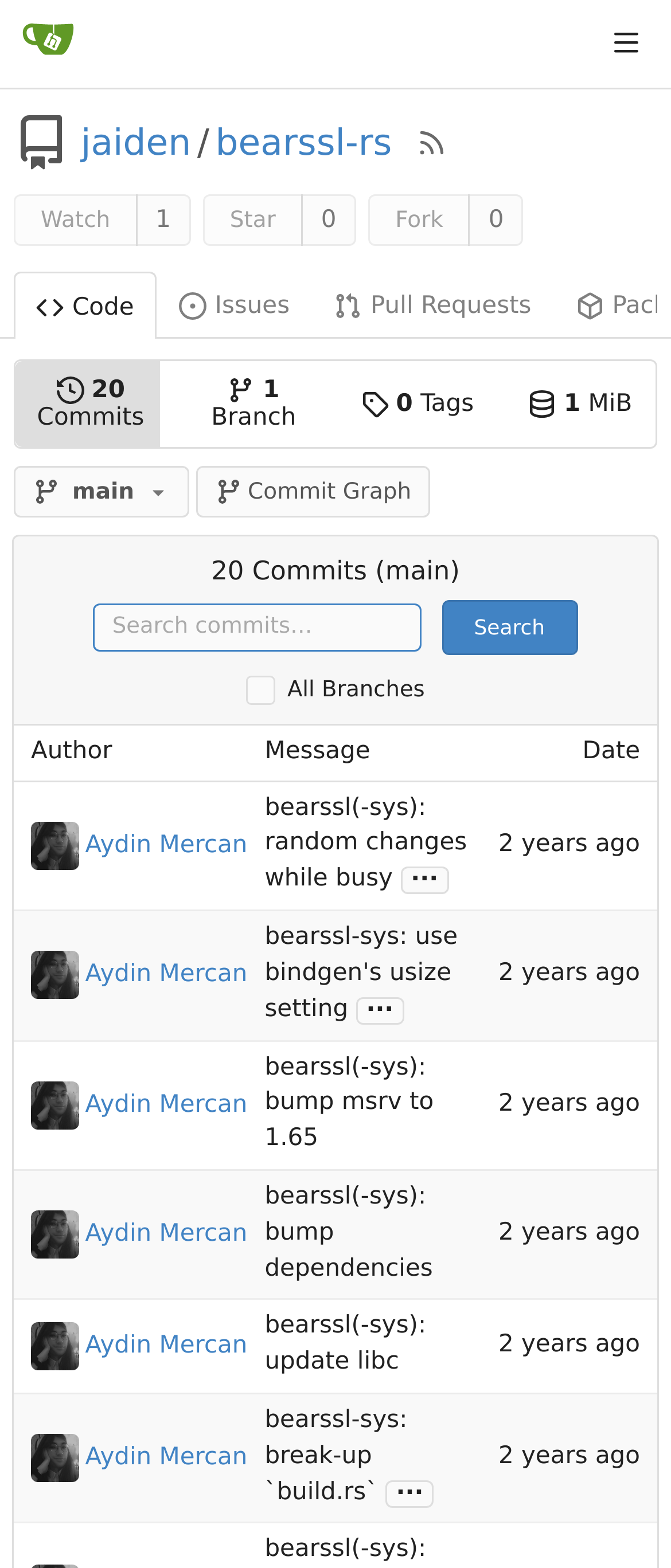For the following element description, predict the bounding box coordinates in the format (top-left x, top-left y, bottom-right x, bottom-right y). All values should be floating point numbers between 0 and 1. Description: name="q" placeholder="Search commits…"

[0.139, 0.385, 0.629, 0.416]